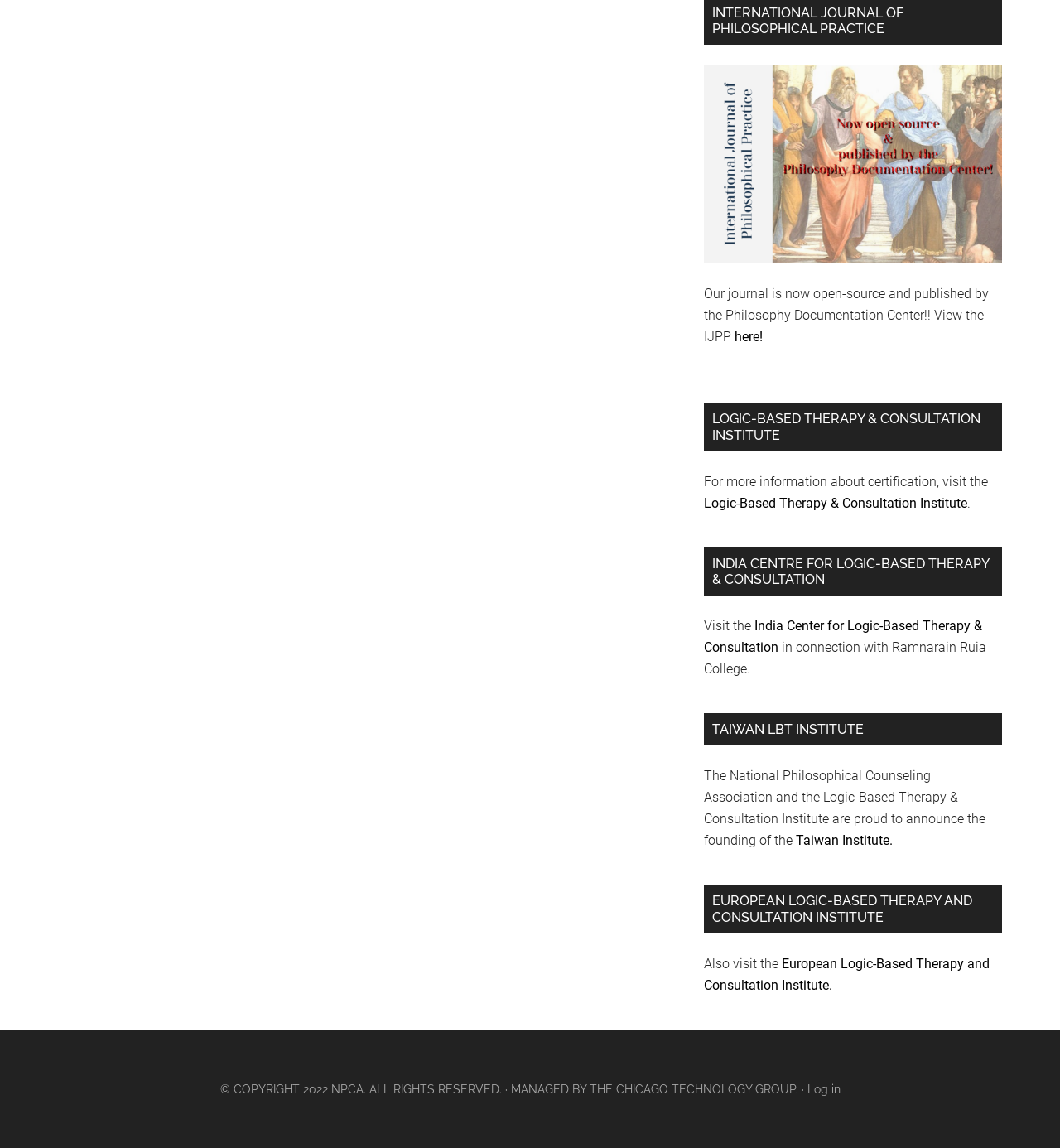How many links are there on the webpage?
Using the image provided, answer with just one word or phrase.

7